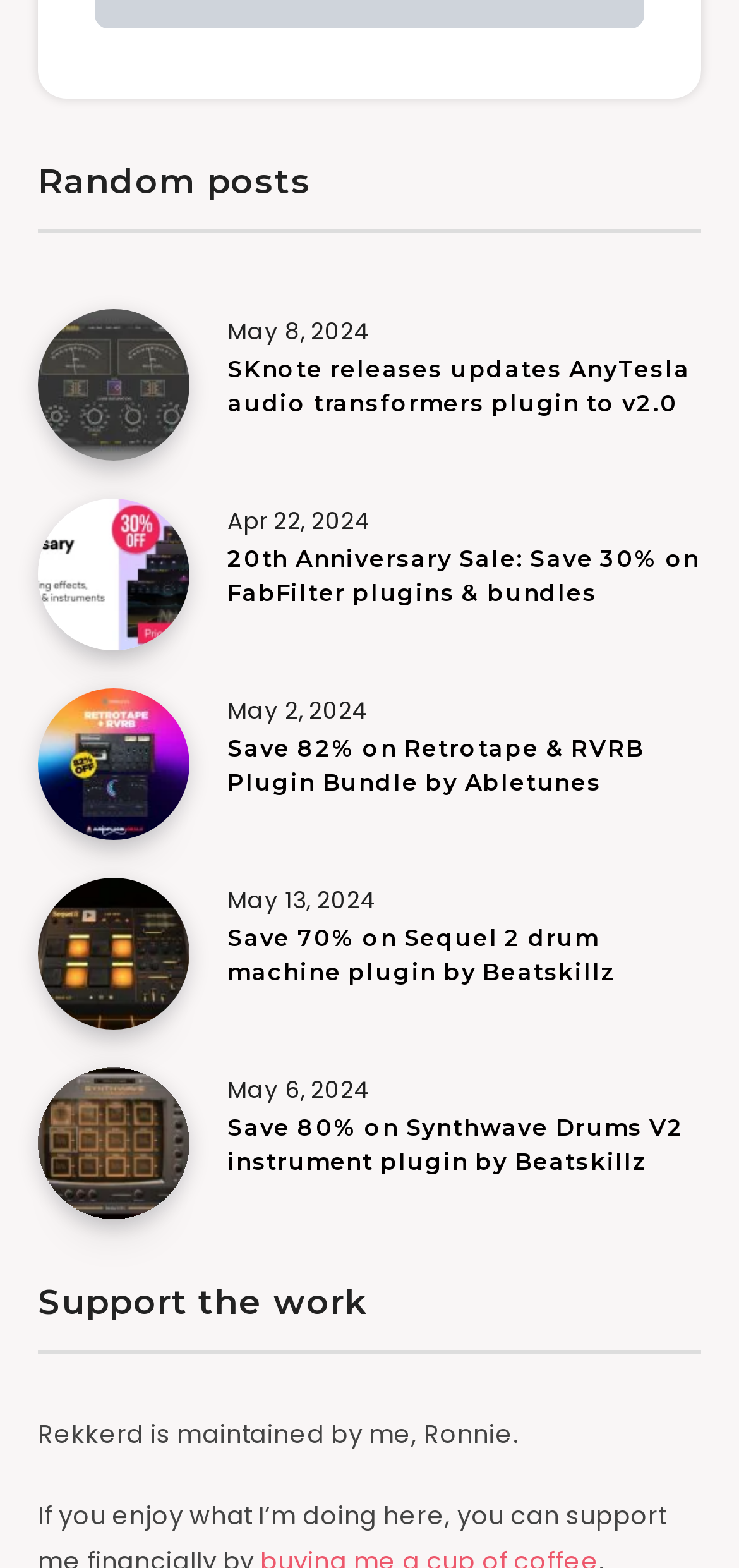What is the name of the plugin in the first article?
Using the image, give a concise answer in the form of a single word or short phrase.

AnyTesla